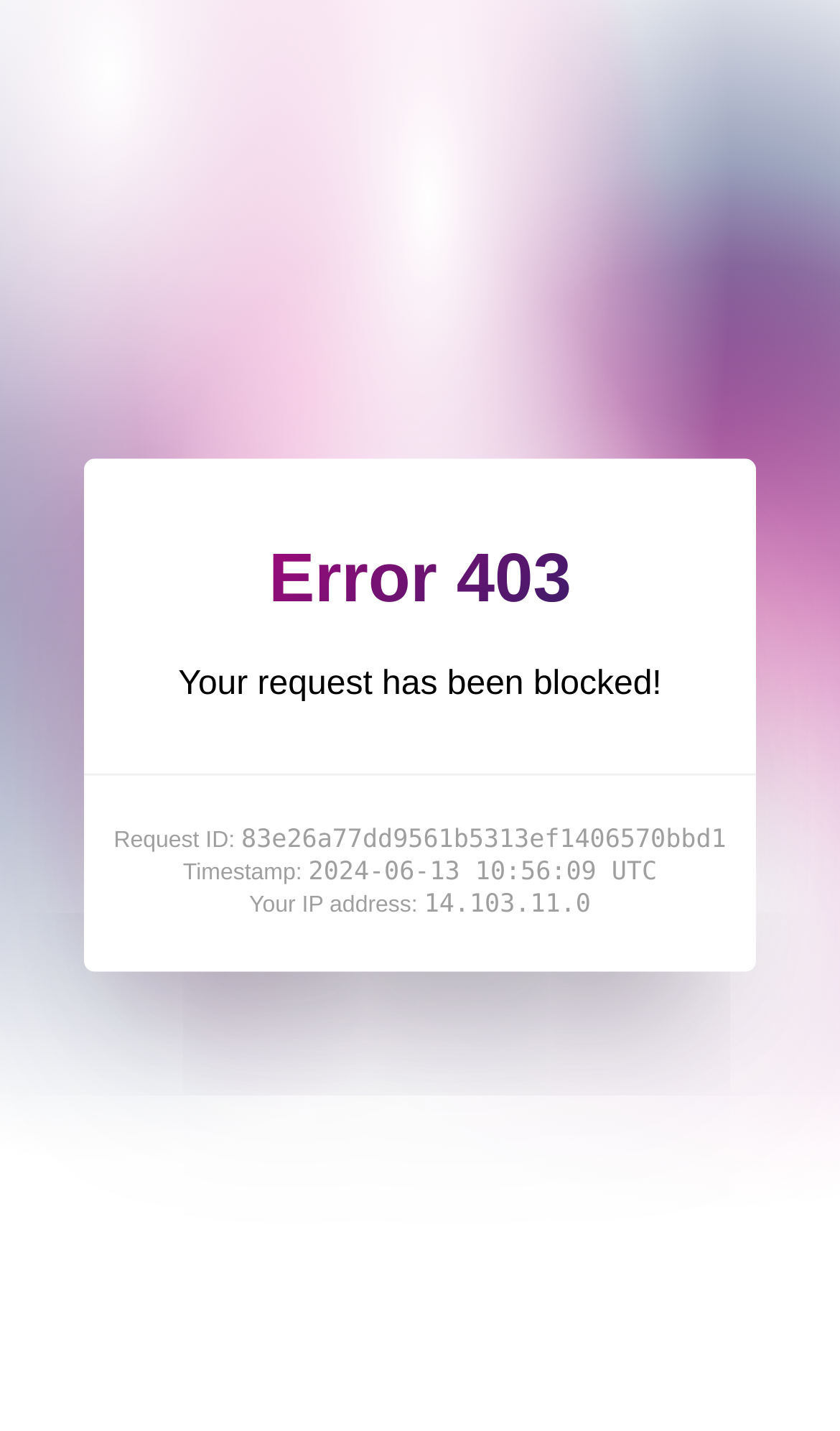What is the IP address of the requester?
Answer the question with a detailed and thorough explanation.

The IP address of the requester is mentioned in the static text 'Your IP address: 14.103.11.0' on the webpage.